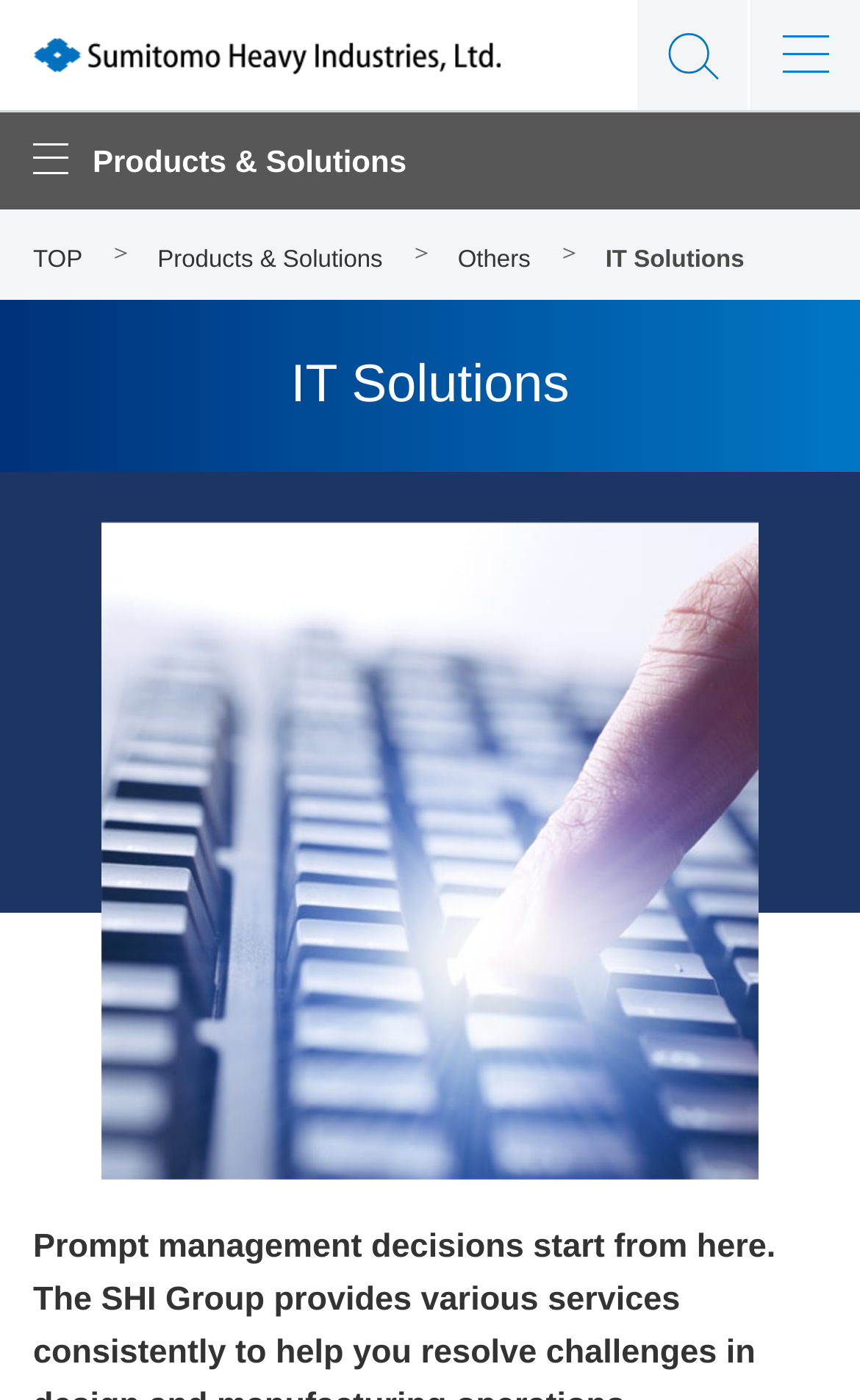What is the theme of the webpage?
Use the image to answer the question with a single word or phrase.

Heavy machinery manufacturing